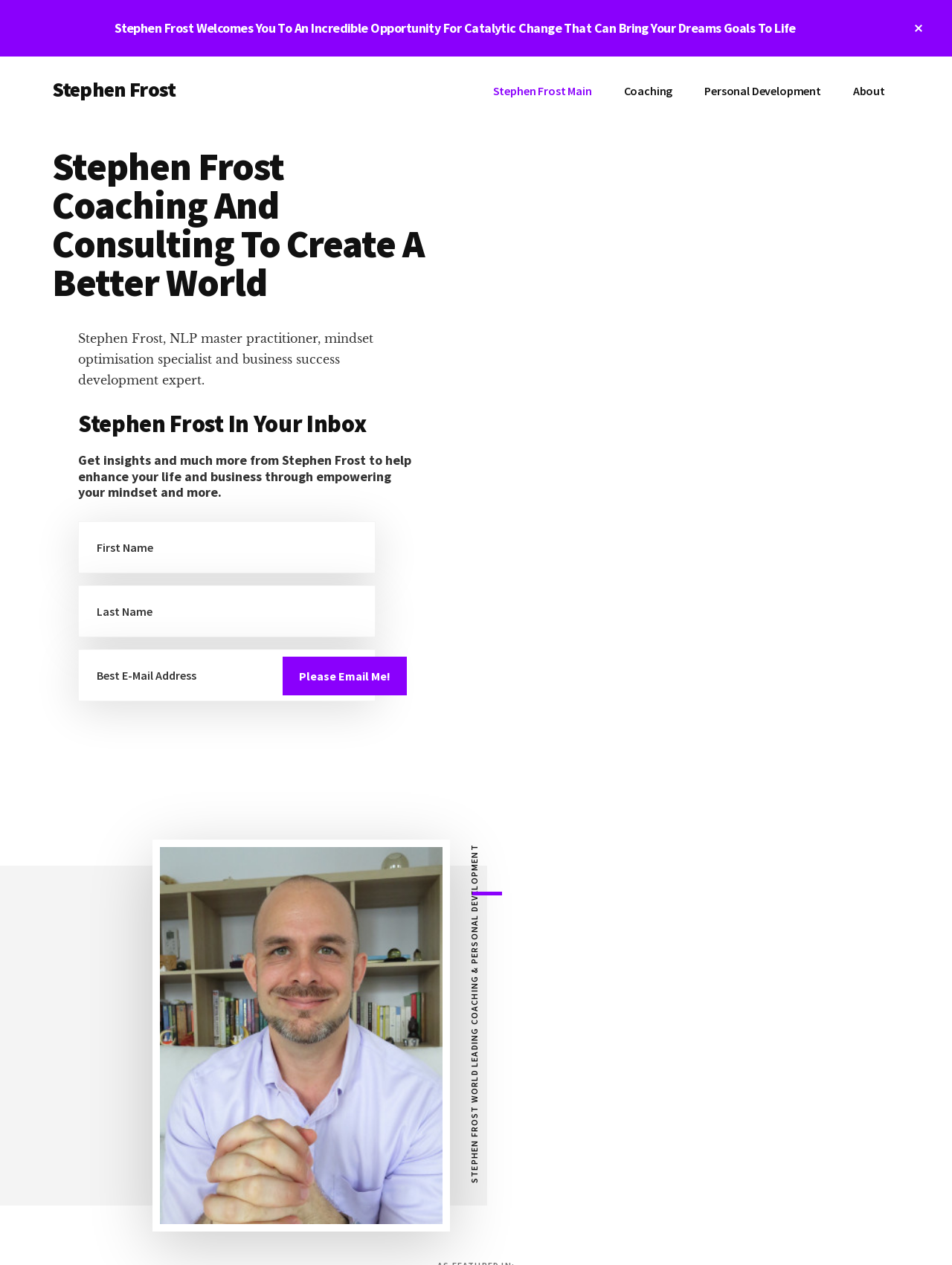Please identify the bounding box coordinates of the clickable area that will fulfill the following instruction: "Learn more about Stephen Frost's coaching services". The coordinates should be in the format of four float numbers between 0 and 1, i.e., [left, top, right, bottom].

[0.64, 0.056, 0.722, 0.087]